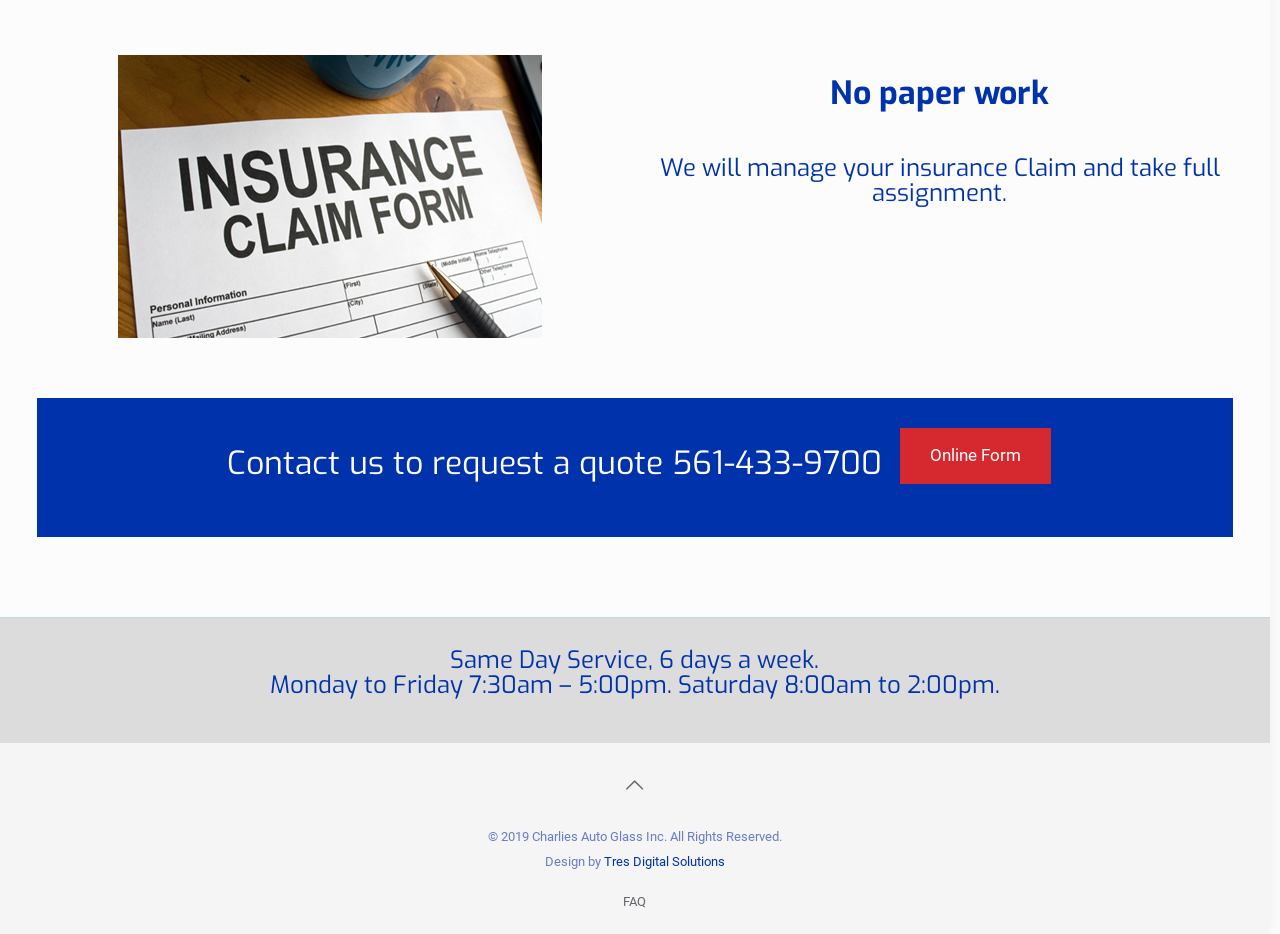Provide the bounding box coordinates of the UI element that matches the description: "Tres Digital Solutions".

[0.472, 0.914, 0.566, 0.93]